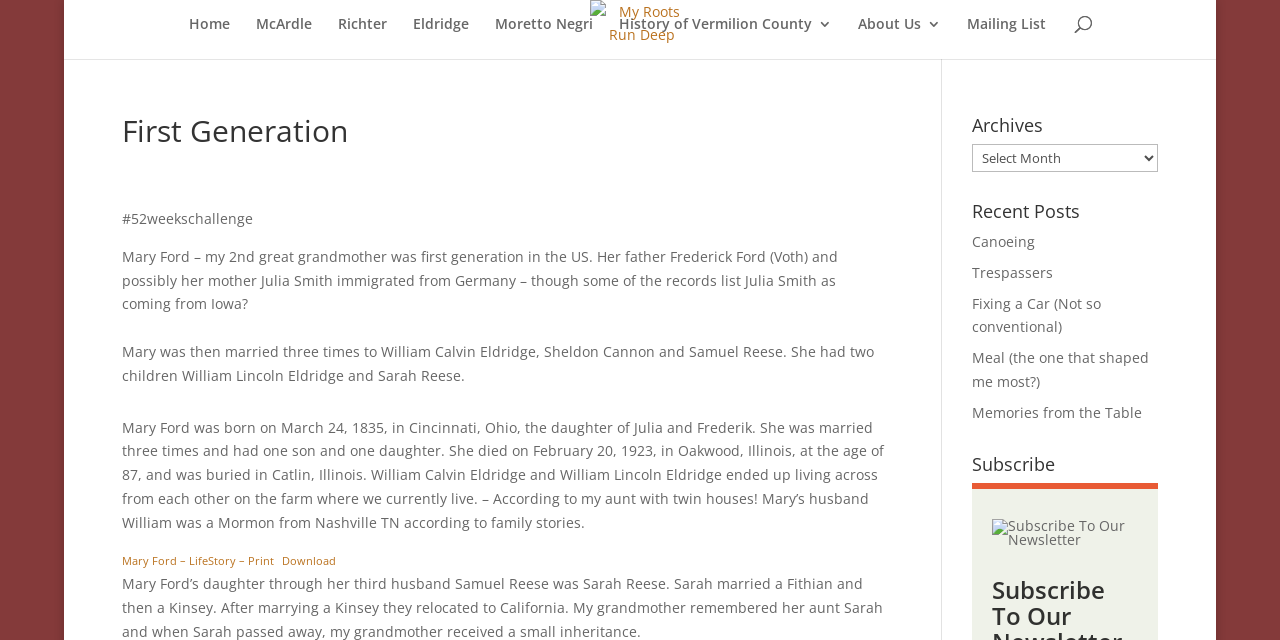What is the topic of the first recent post?
Please provide a comprehensive answer based on the visual information in the image.

I looked at the recent posts section and found that the first post is titled 'Canoeing'.